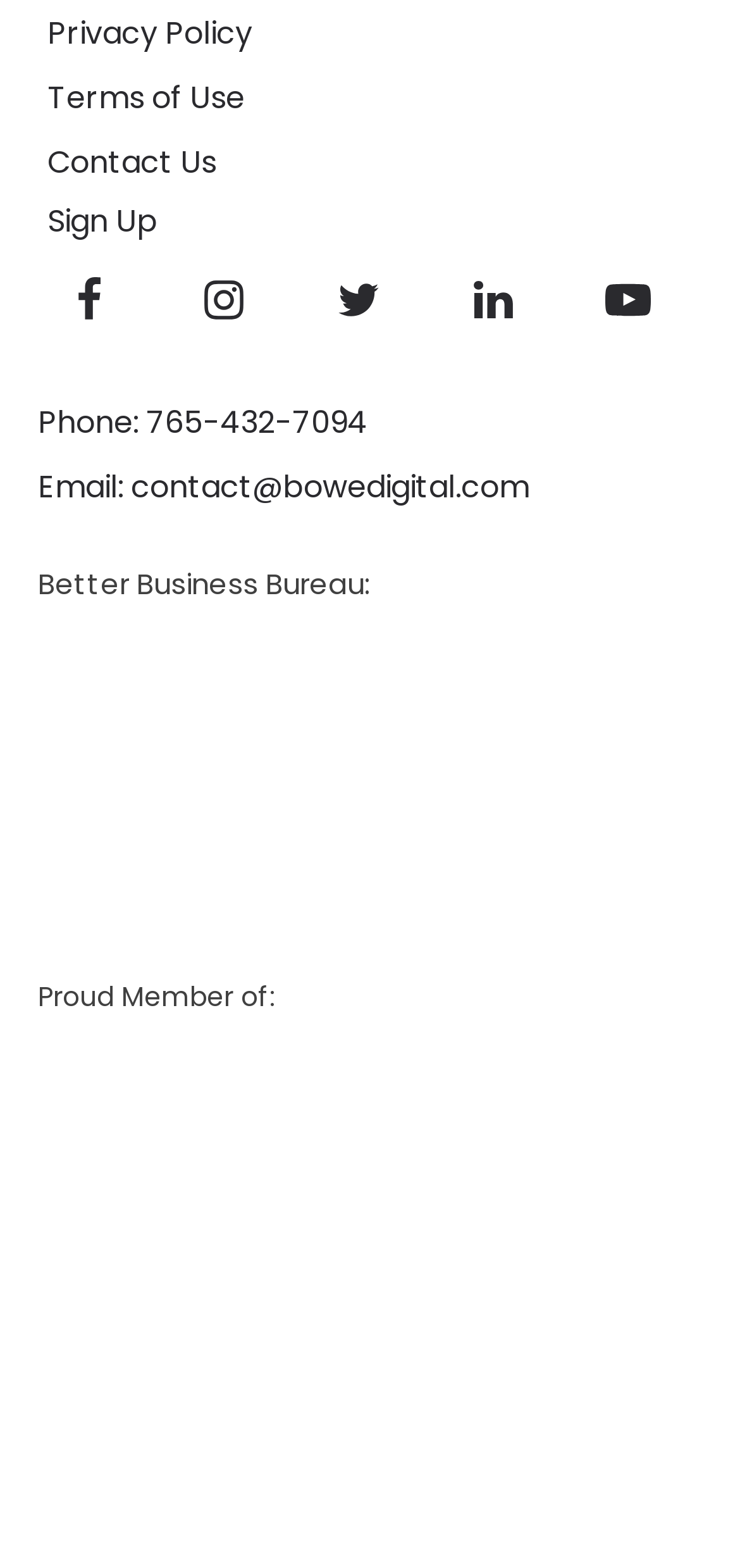What is the phone number listed?
Answer the question with a detailed and thorough explanation.

I found the phone number by looking at the link with the text 'Phone: 765-432-7094'. This link is located at the top-left section of the webpage.